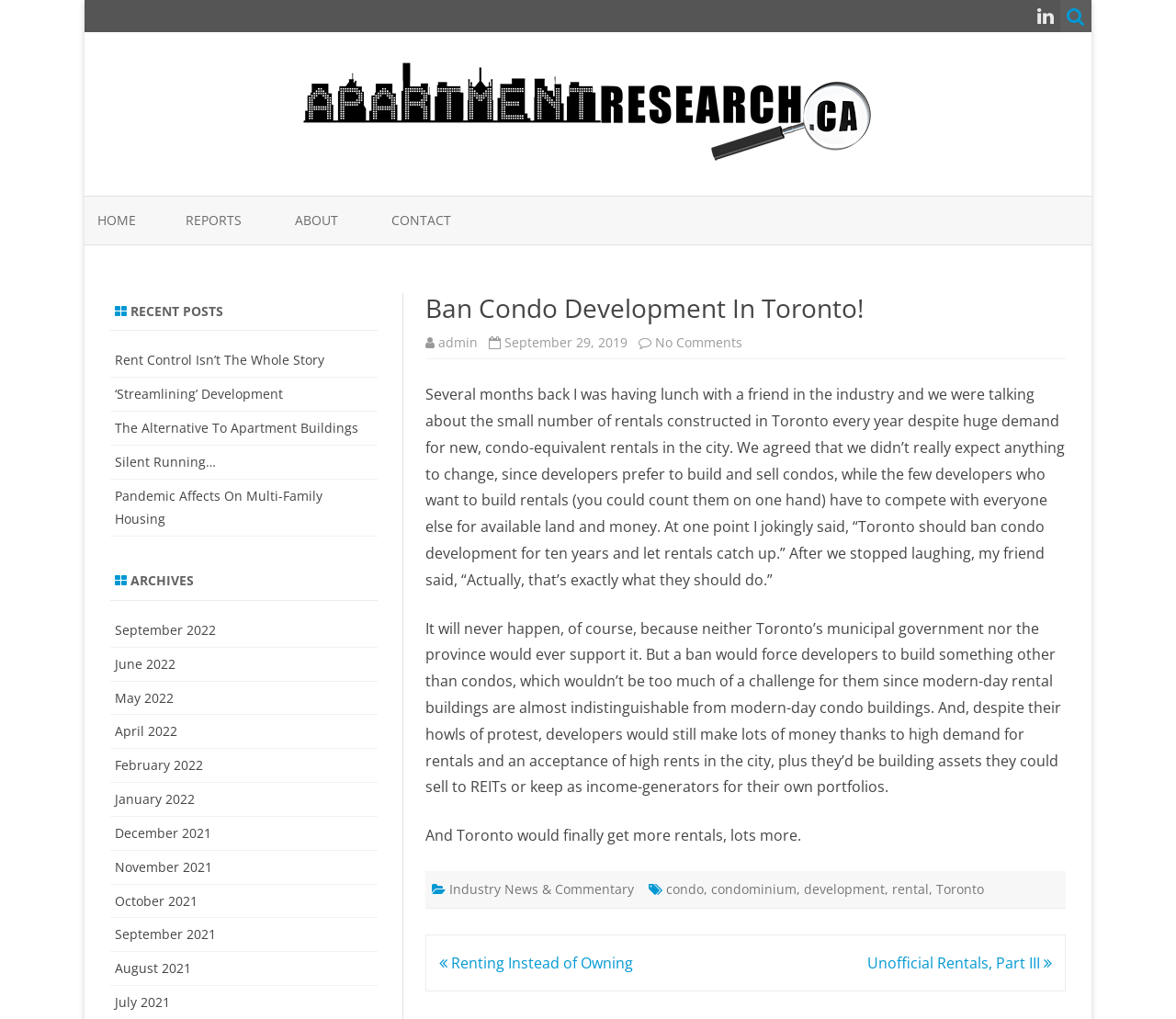Can you pinpoint the bounding box coordinates for the clickable element required for this instruction: "view TAG ARCHIVES: EGGS"? The coordinates should be four float numbers between 0 and 1, i.e., [left, top, right, bottom].

None